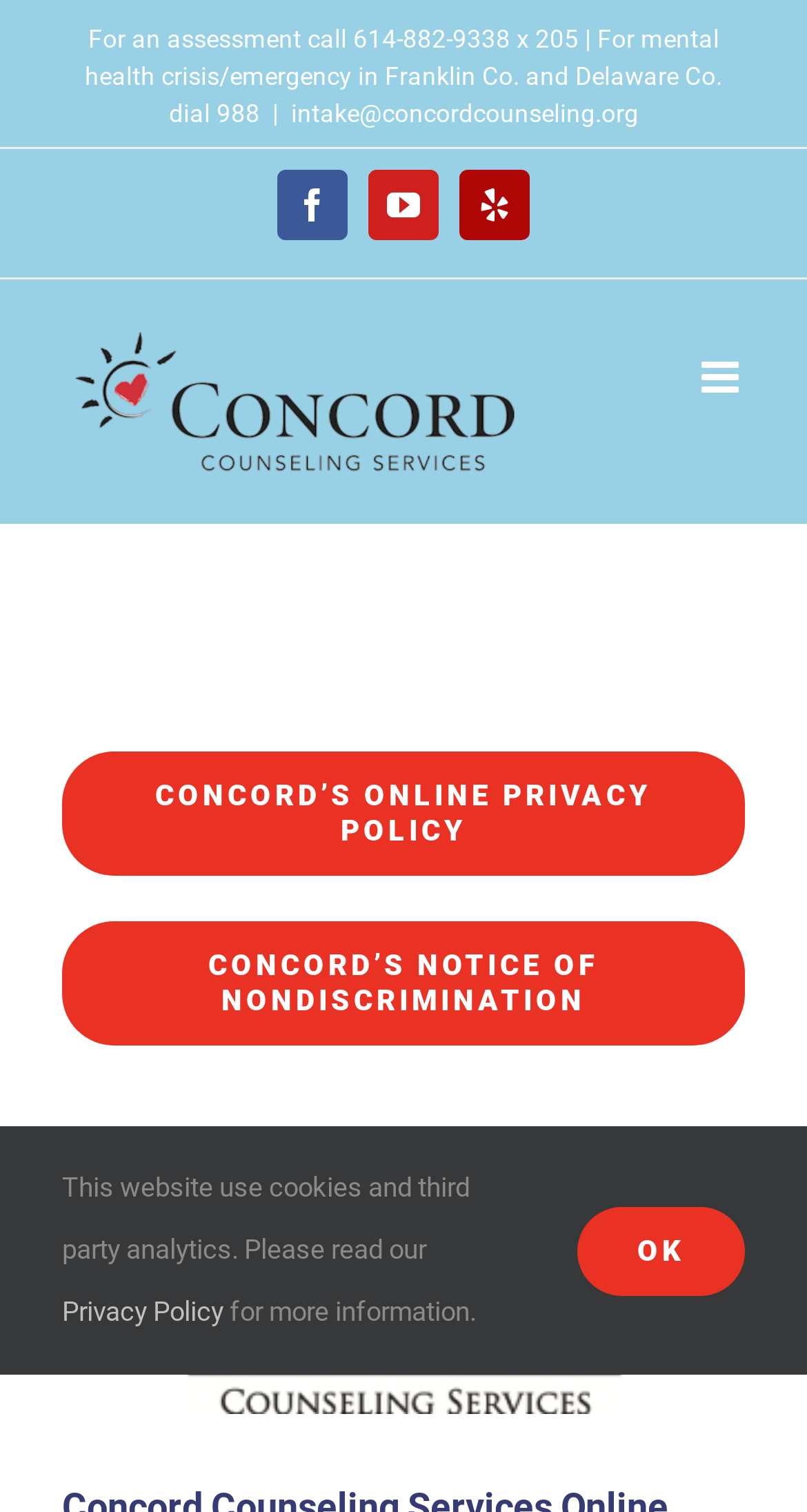Find the bounding box coordinates of the UI element according to this description: "alt="Concord Counseling Services Logo"".

[0.077, 0.213, 0.653, 0.32]